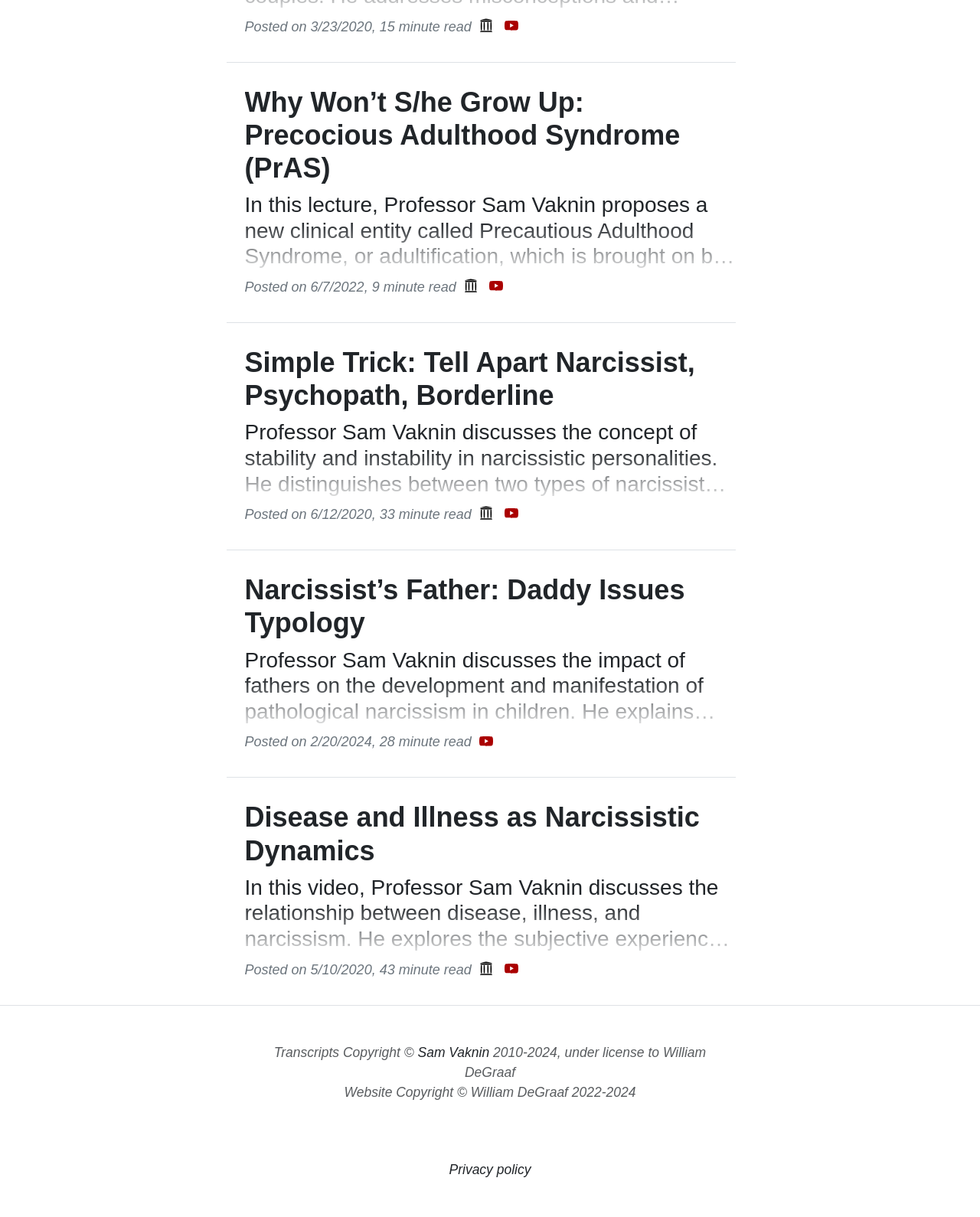Kindly determine the bounding box coordinates of the area that needs to be clicked to fulfill this instruction: "Read the article about Narcissist’s Father".

[0.25, 0.471, 0.75, 0.595]